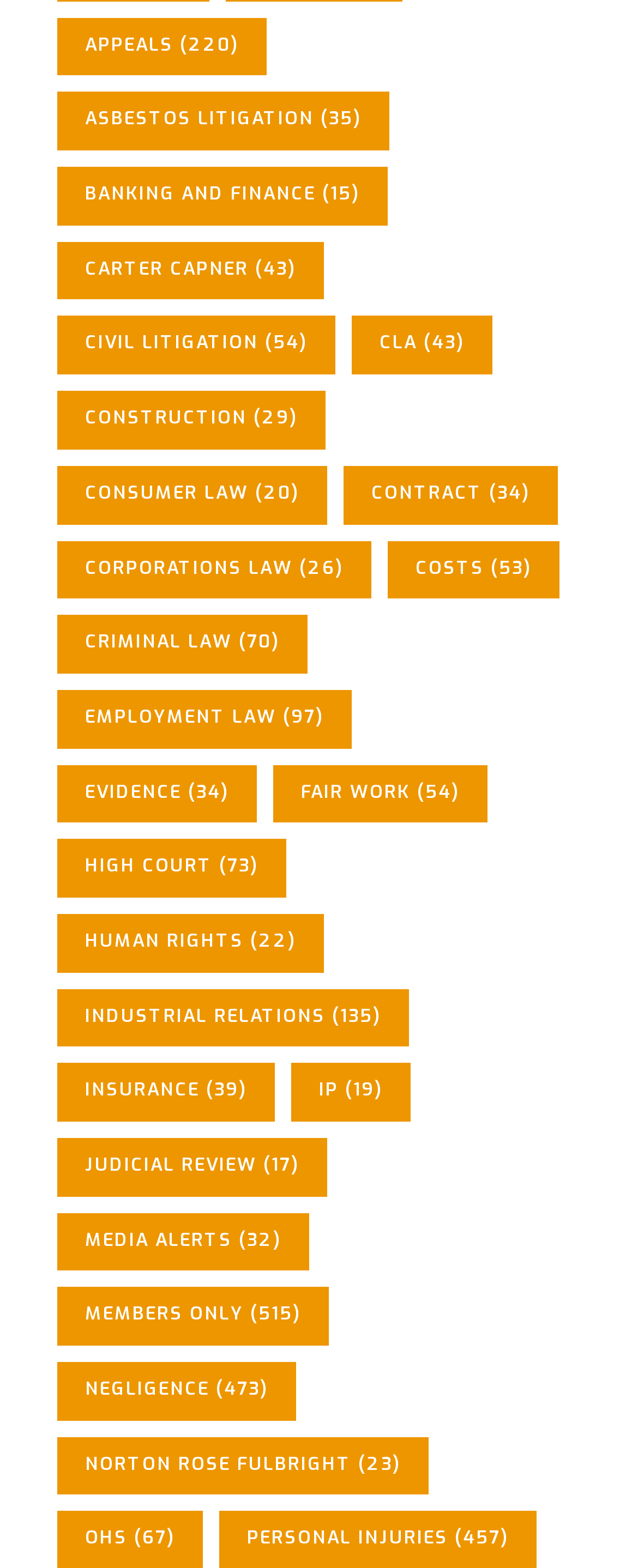Provide the bounding box coordinates, formatted as (top-left x, top-left y, bottom-right x, bottom-right y), with all values being floating point numbers between 0 and 1. Identify the bounding box of the UI element that matches the description: High Court (73)

[0.09, 0.535, 0.449, 0.572]